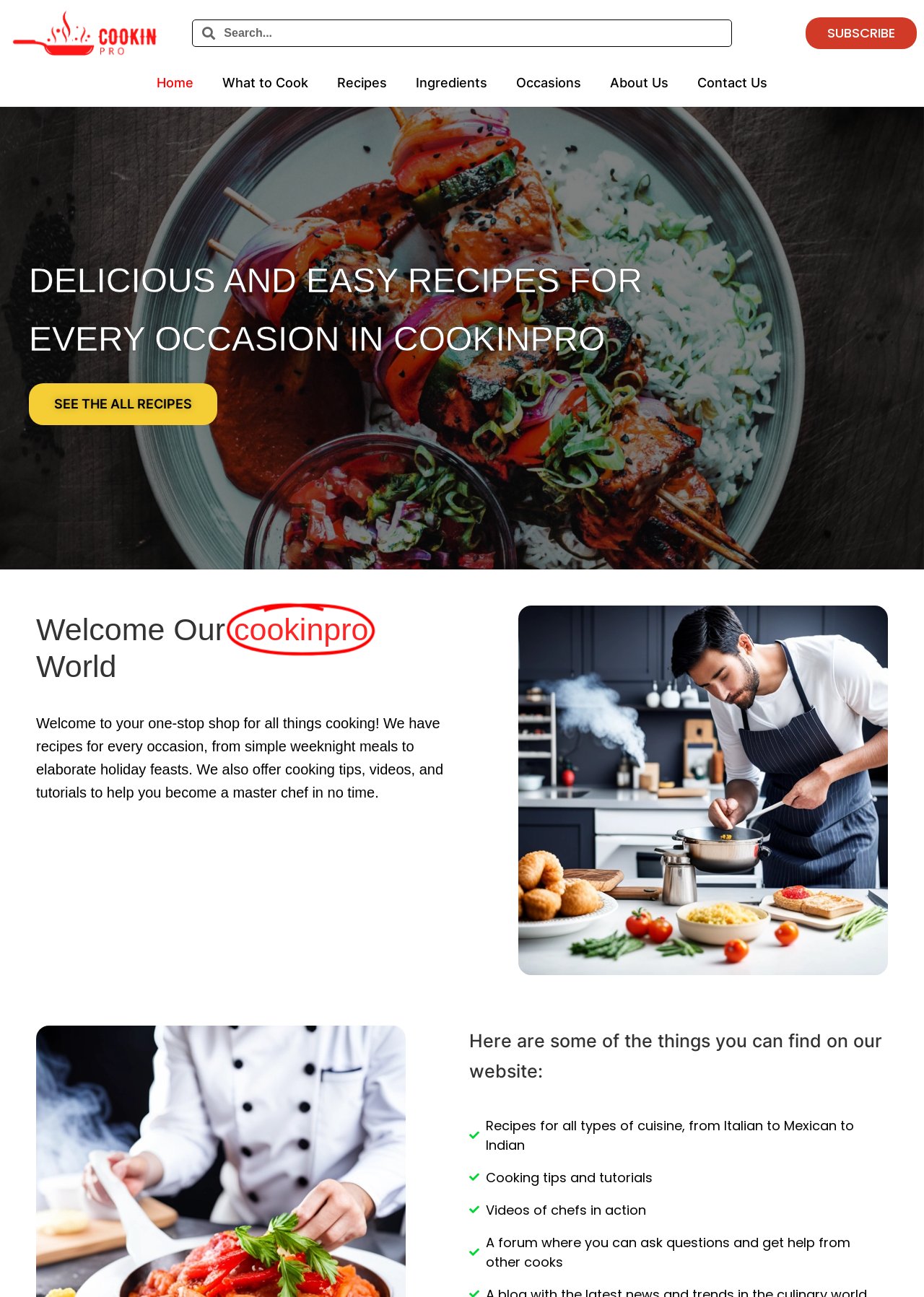Identify and extract the main heading from the webpage.

Welcome Our cookinpro
 World